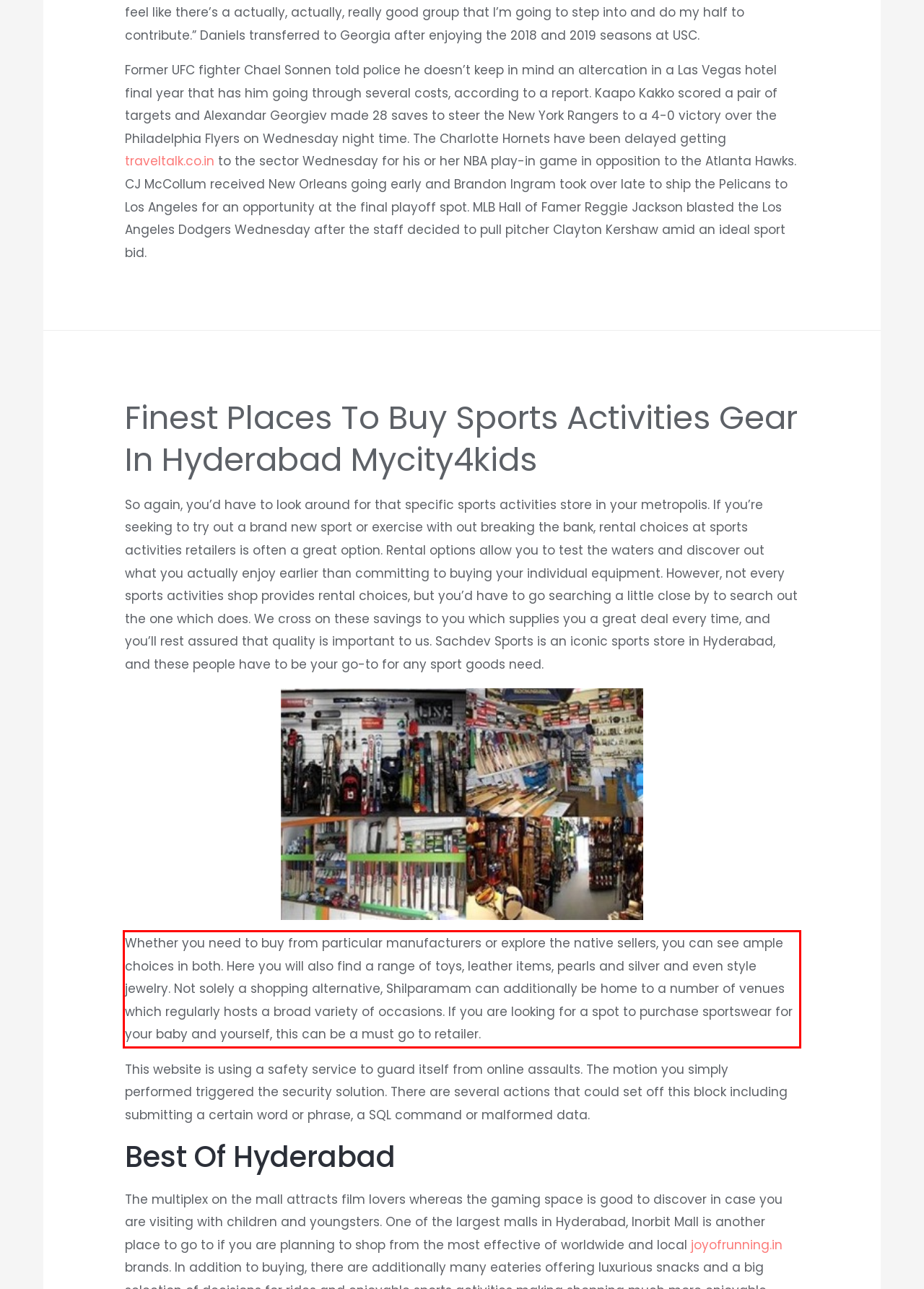Please recognize and transcribe the text located inside the red bounding box in the webpage image.

Whether you need to buy from particular manufacturers or explore the native sellers, you can see ample choices in both. Here you will also find a range of toys, leather items, pearls and silver and even style jewelry. Not solely a shopping alternative, Shilparamam can additionally be home to a number of venues which regularly hosts a broad variety of occasions. If you are looking for a spot to purchase sportswear for your baby and yourself, this can be a must go to retailer.